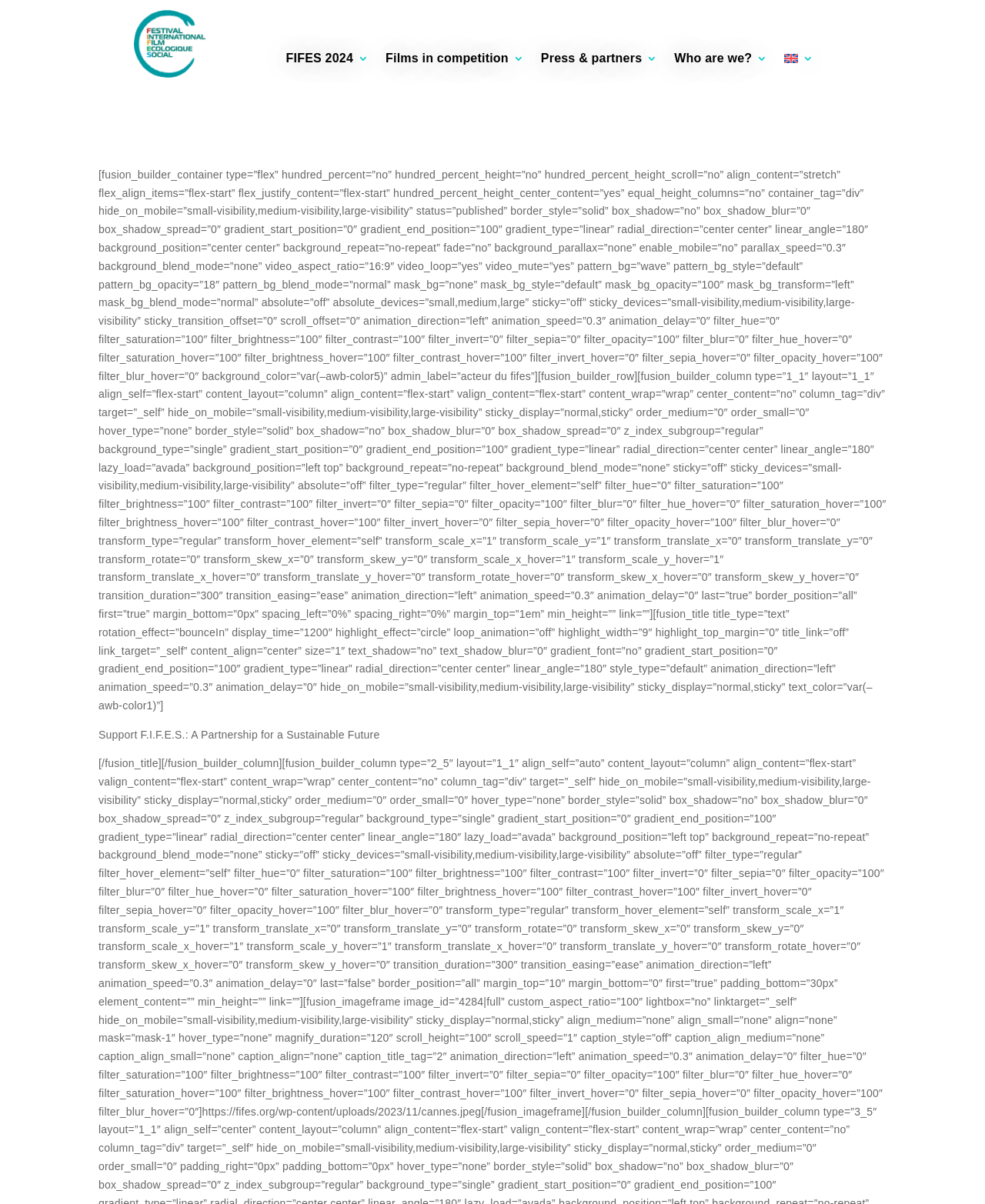Find the bounding box coordinates corresponding to the UI element with the description: "Films in competition". The coordinates should be formatted as [left, top, right, bottom], with values as floats between 0 and 1.

[0.391, 0.044, 0.532, 0.058]